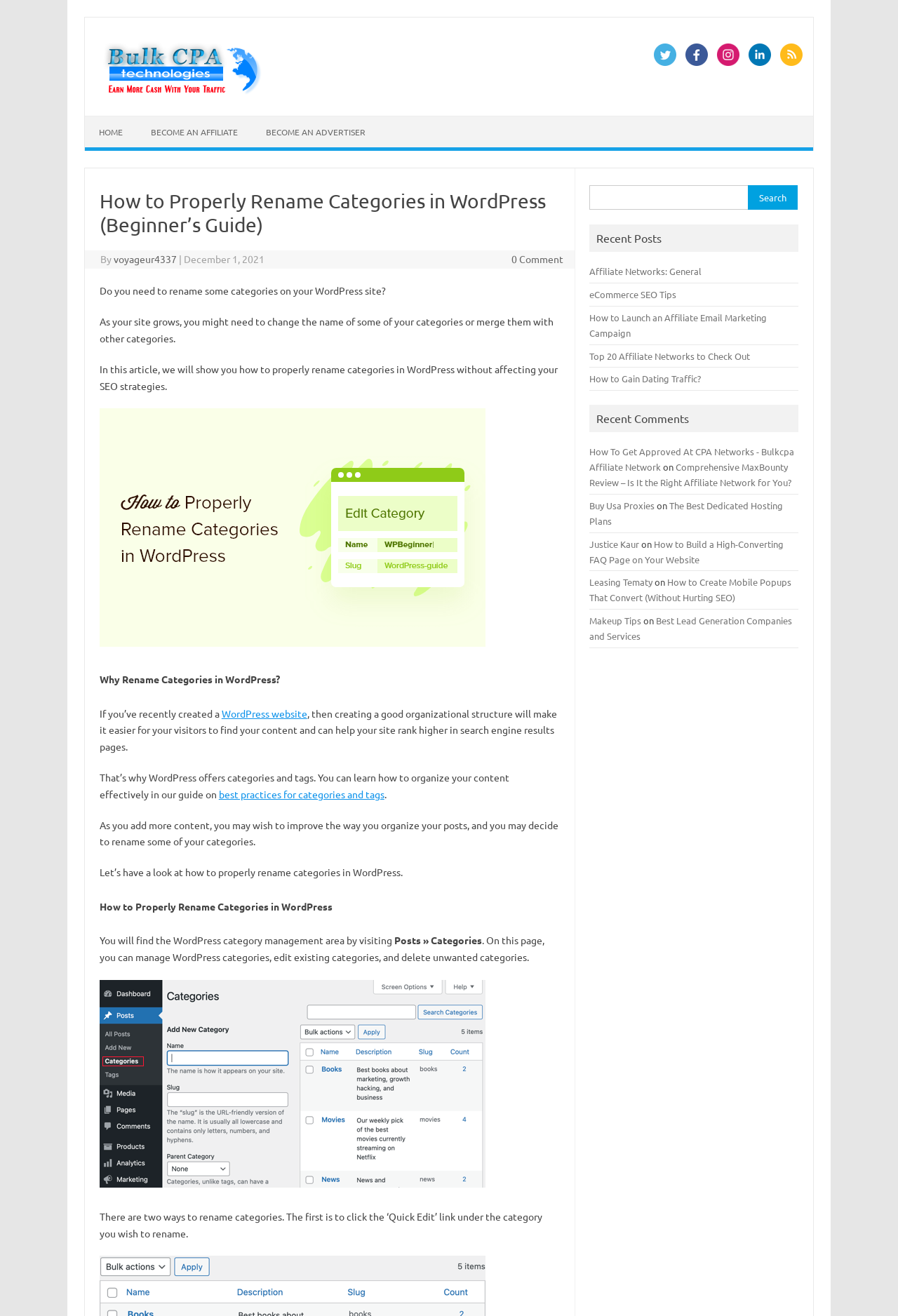Identify the main heading from the webpage and provide its text content.

How to Properly Rename Categories in WordPress (Beginner’s Guide)